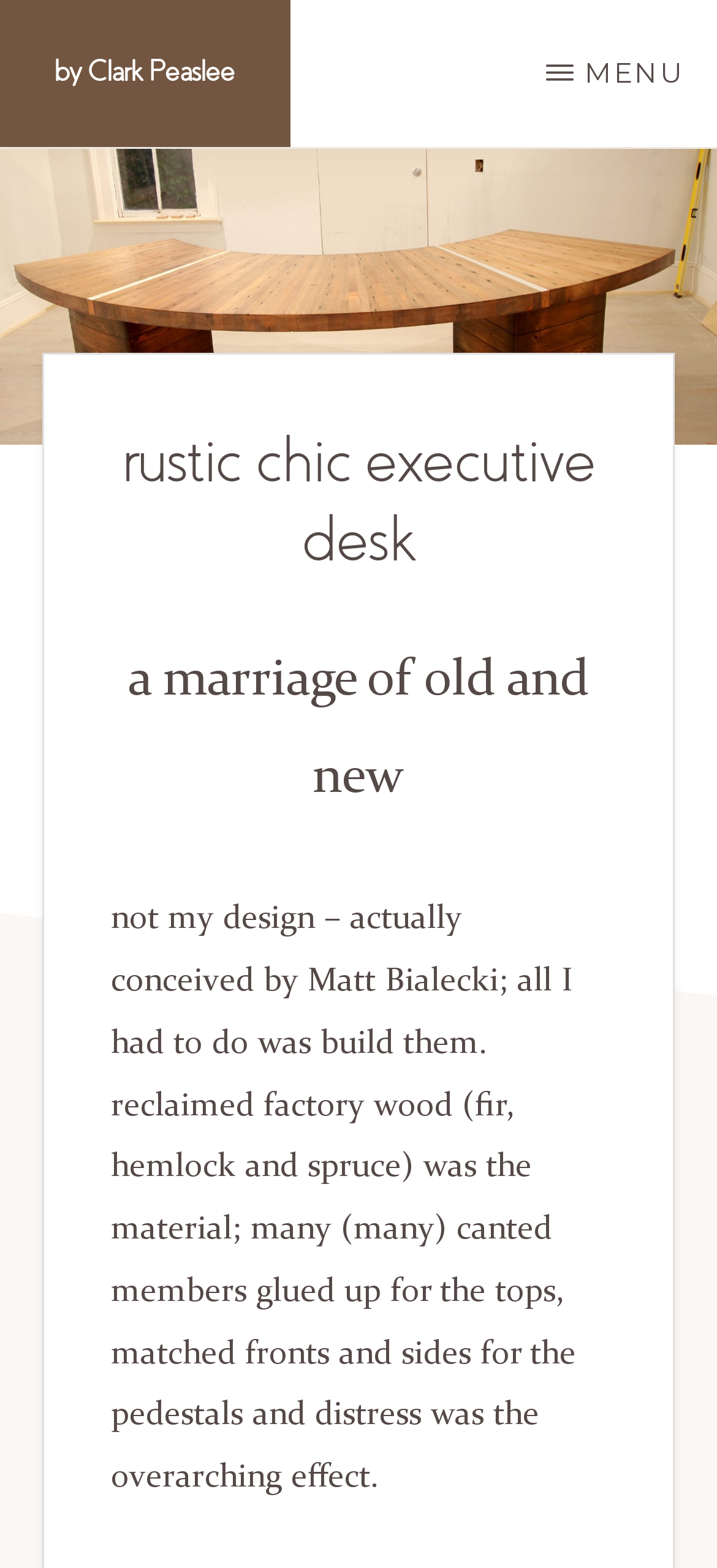Provide the bounding box coordinates of the HTML element this sentence describes: "by Clark Peaslee".

[0.0, 0.0, 0.405, 0.094]